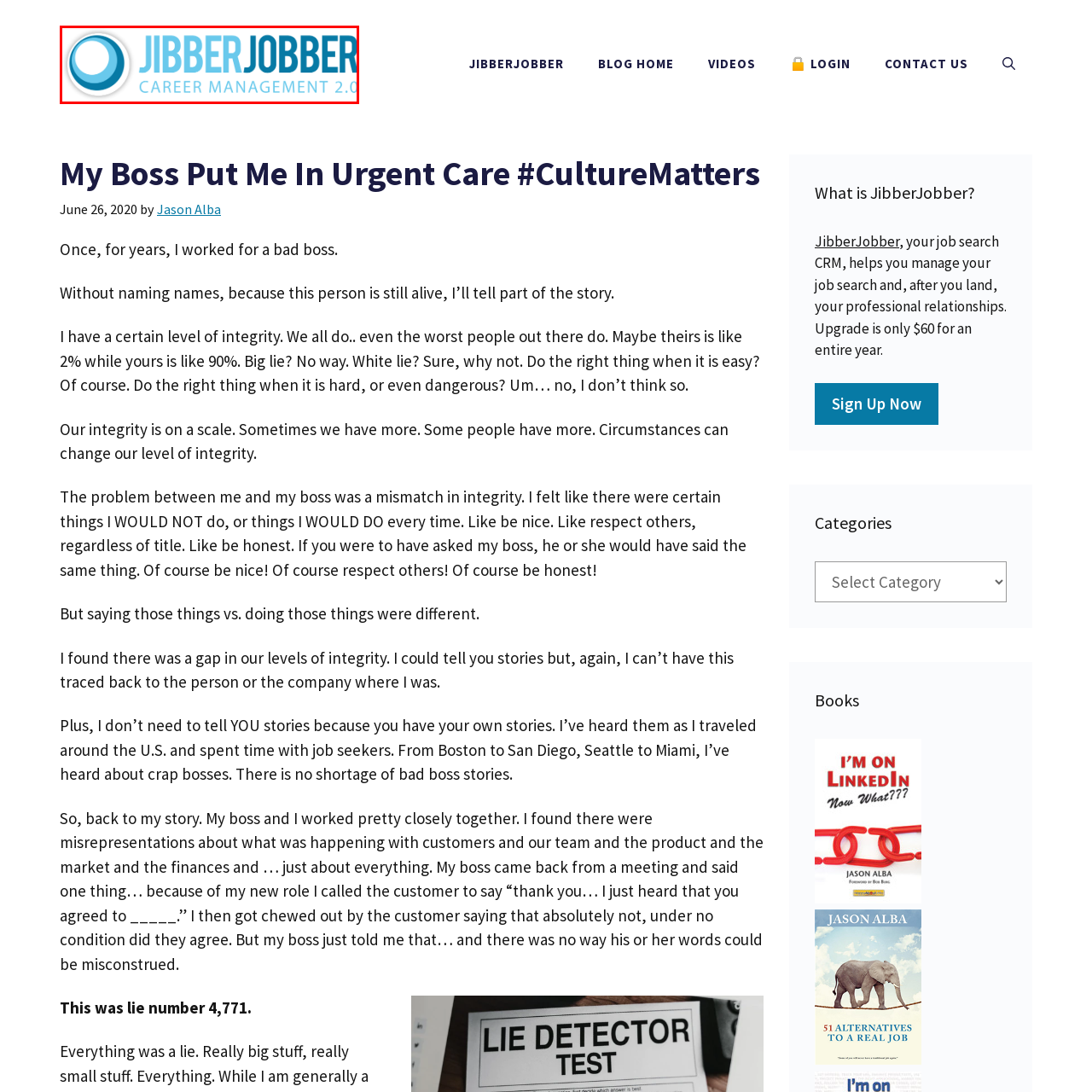What is the font style of the word 'JibberJobber'?
View the image encased in the red bounding box and respond with a detailed answer informed by the visual information.

The word 'JibberJobber' in the logo is written in a bold, modern font, which gives a sense of professionalism and innovation.